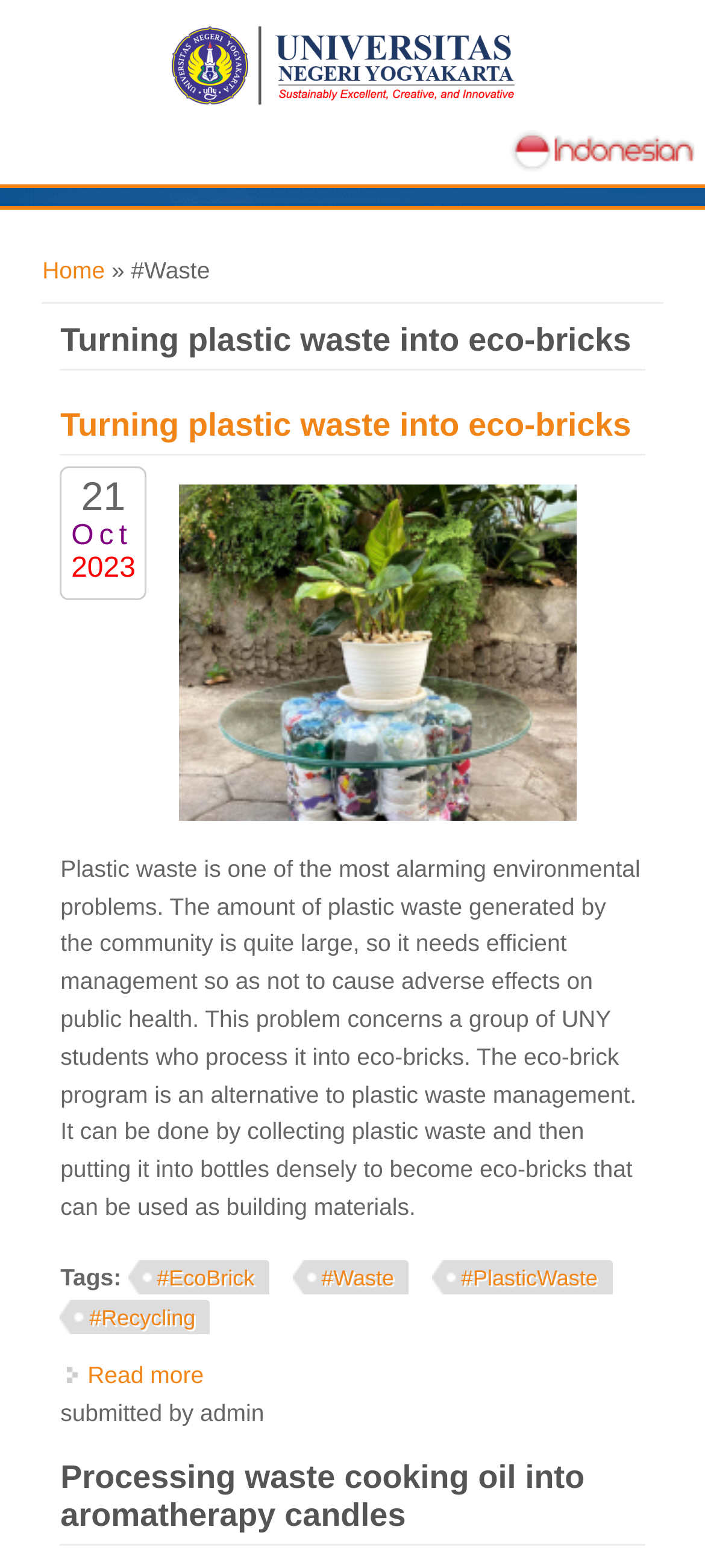Offer an extensive depiction of the webpage and its key elements.

The webpage is about Universitas Negeri Yogyakarta, Indonesia, and it appears to be a blog or news article page. At the top, there is a navigation menu with a "Home" link and an image. Below the navigation menu, there is a heading that says "Home" and another "Home" link with an image. 

To the right of the navigation menu, there is a "You are here" heading, followed by a breadcrumb trail with a "Home" link and a "» #Waste" text. 

The main content of the page is an article titled "Turning plastic waste into eco-bricks". The article has a heading and two identical links with the same title. Below the title, there are three lines of text indicating the date of the article, "21 Oct 2023". 

The article itself discusses the problem of plastic waste and how a group of UNY students are processing it into eco-bricks as an alternative to plastic waste management. The article is followed by a list of tags, including "#EcoBrick", "#Waste", "#PlasticWaste", "#Recycling", and a "Read more" link. 

At the bottom of the page, there is a footer section with a submitted by "admin" text and another article titled "Processing waste cooking oil into aromatherapy candles" with a link.